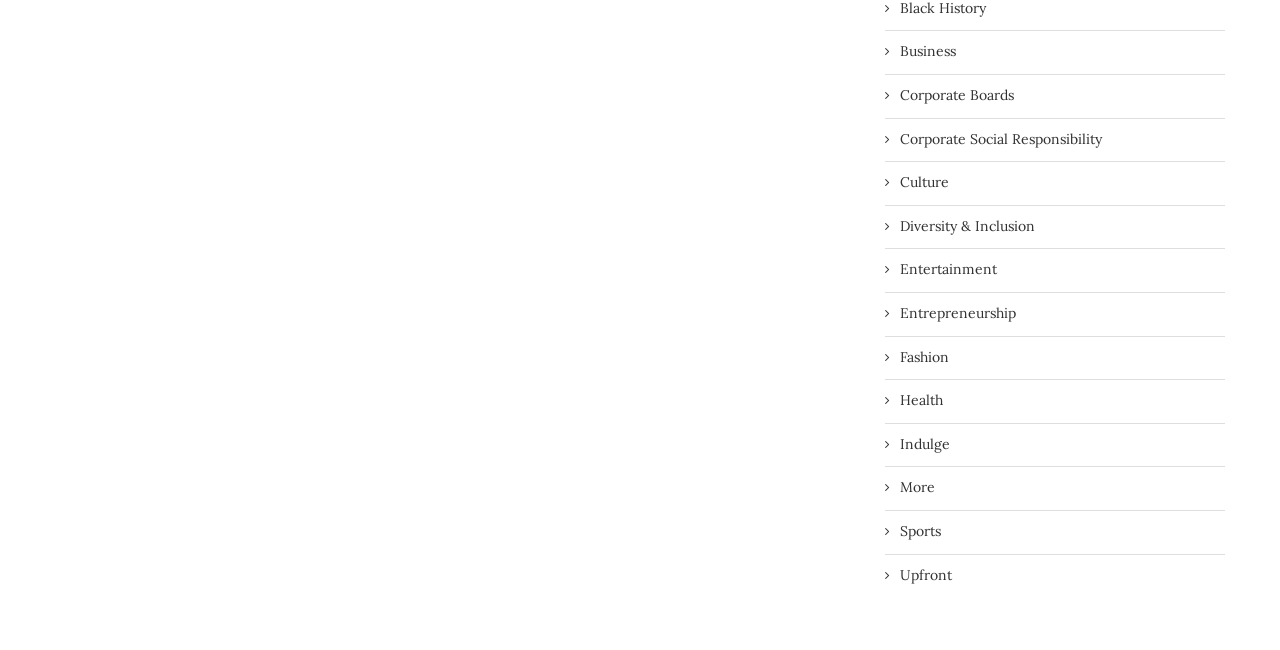What is the category located at the bottom?
Provide a thorough and detailed answer to the question.

By analyzing the bounding box coordinates, I found that the link element with OCR text ' Upfront' has the largest y2 value, which indicates that it is located at the bottom of the list.